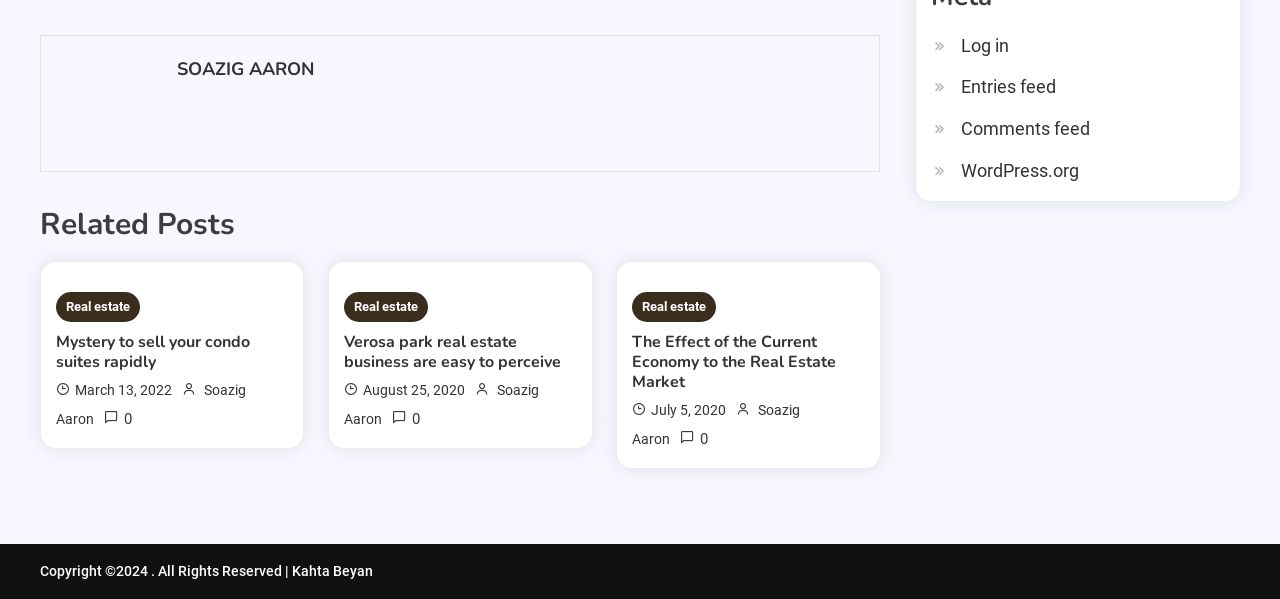Provide the bounding box coordinates of the HTML element described as: "March 13, 2022March 10, 2022". The bounding box coordinates should be four float numbers between 0 and 1, i.e., [left, top, right, bottom].

[0.058, 0.637, 0.134, 0.664]